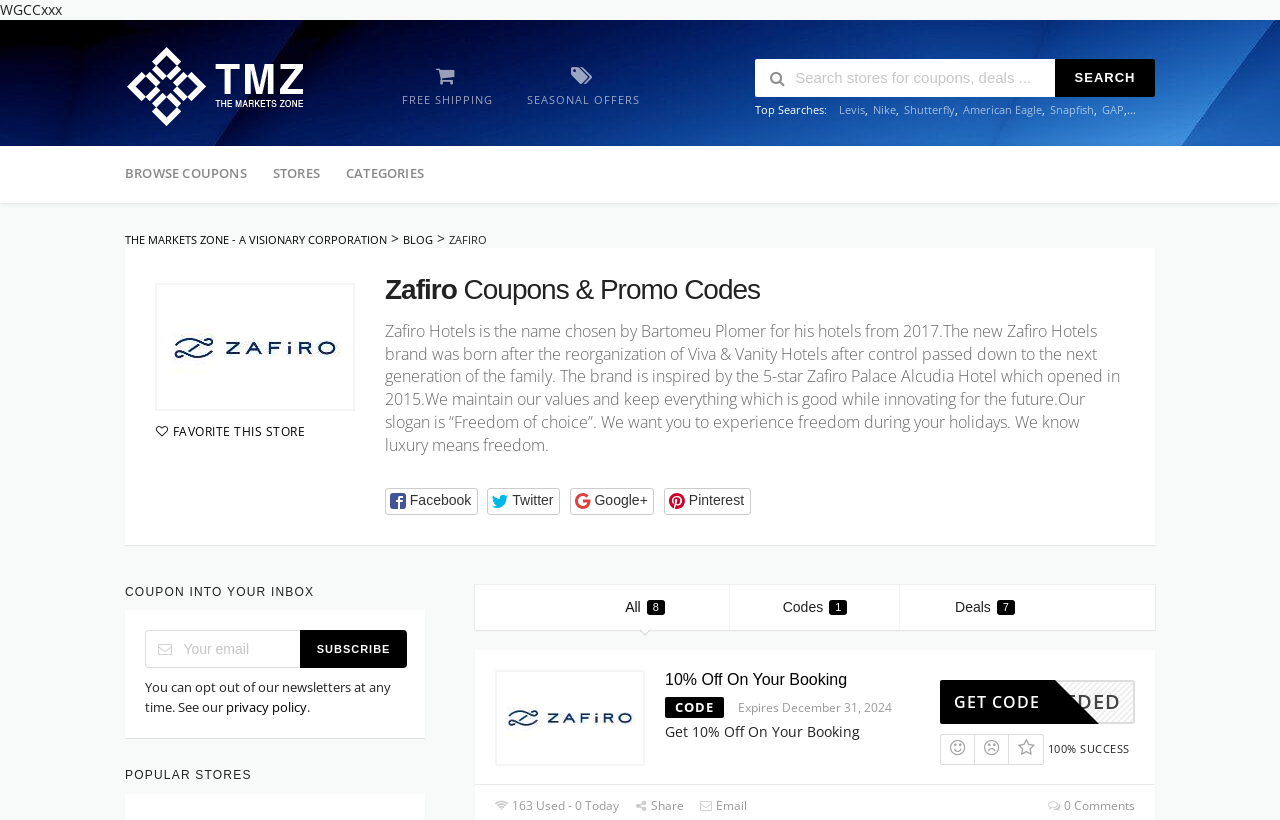Please find the bounding box coordinates in the format (top-left x, top-left y, bottom-right x, bottom-right y) for the given element description. Ensure the coordinates are floating point numbers between 0 and 1. Description: 10% Off On Your Booking

[0.52, 0.818, 0.662, 0.839]